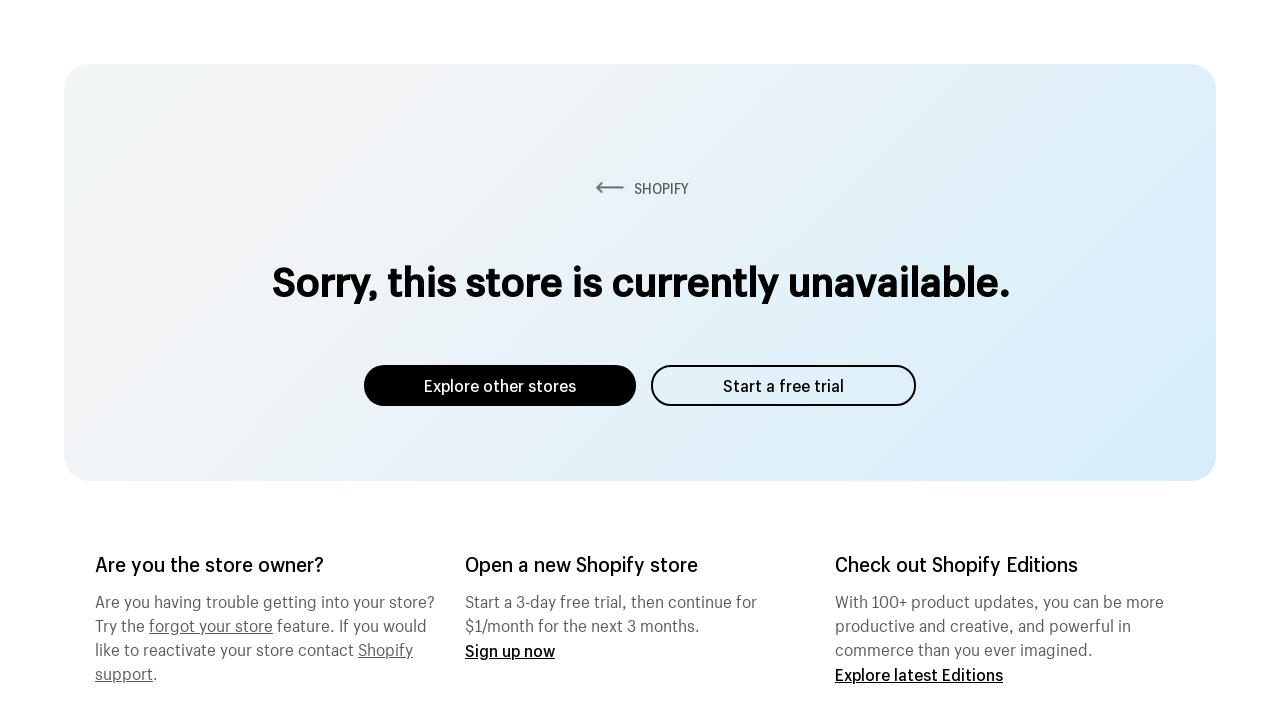What is Shopify Editions about?
Give a thorough and detailed response to the question.

Shopify Editions is about 100+ product updates, which can make users more productive, creative, and powerful in commerce, as described in the text 'With 100+ product updates, you can be more productive and creative, and powerful in commerce than you ever imagined.'